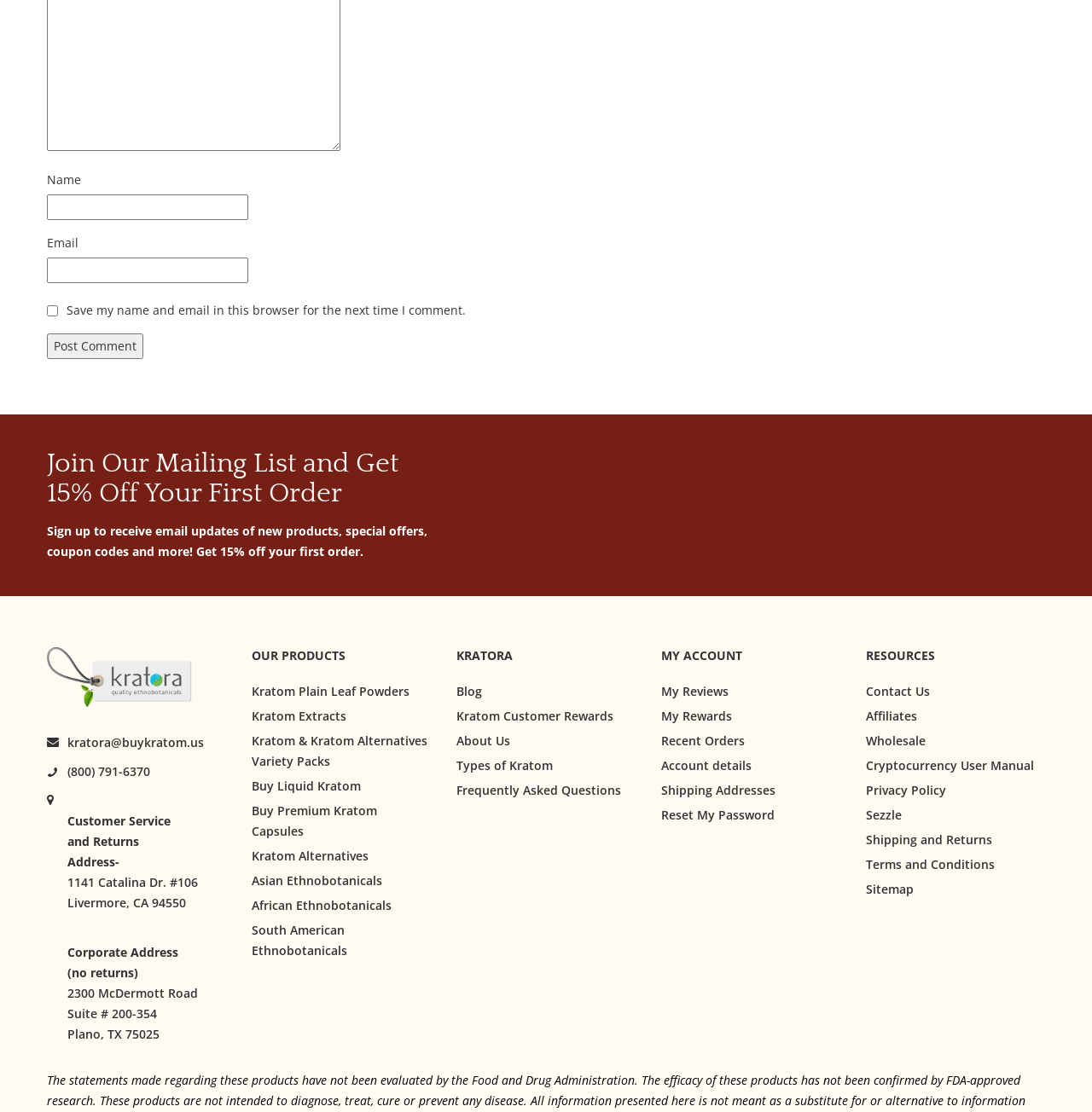Provide the bounding box coordinates of the area you need to click to execute the following instruction: "Subscribe to art emails".

None